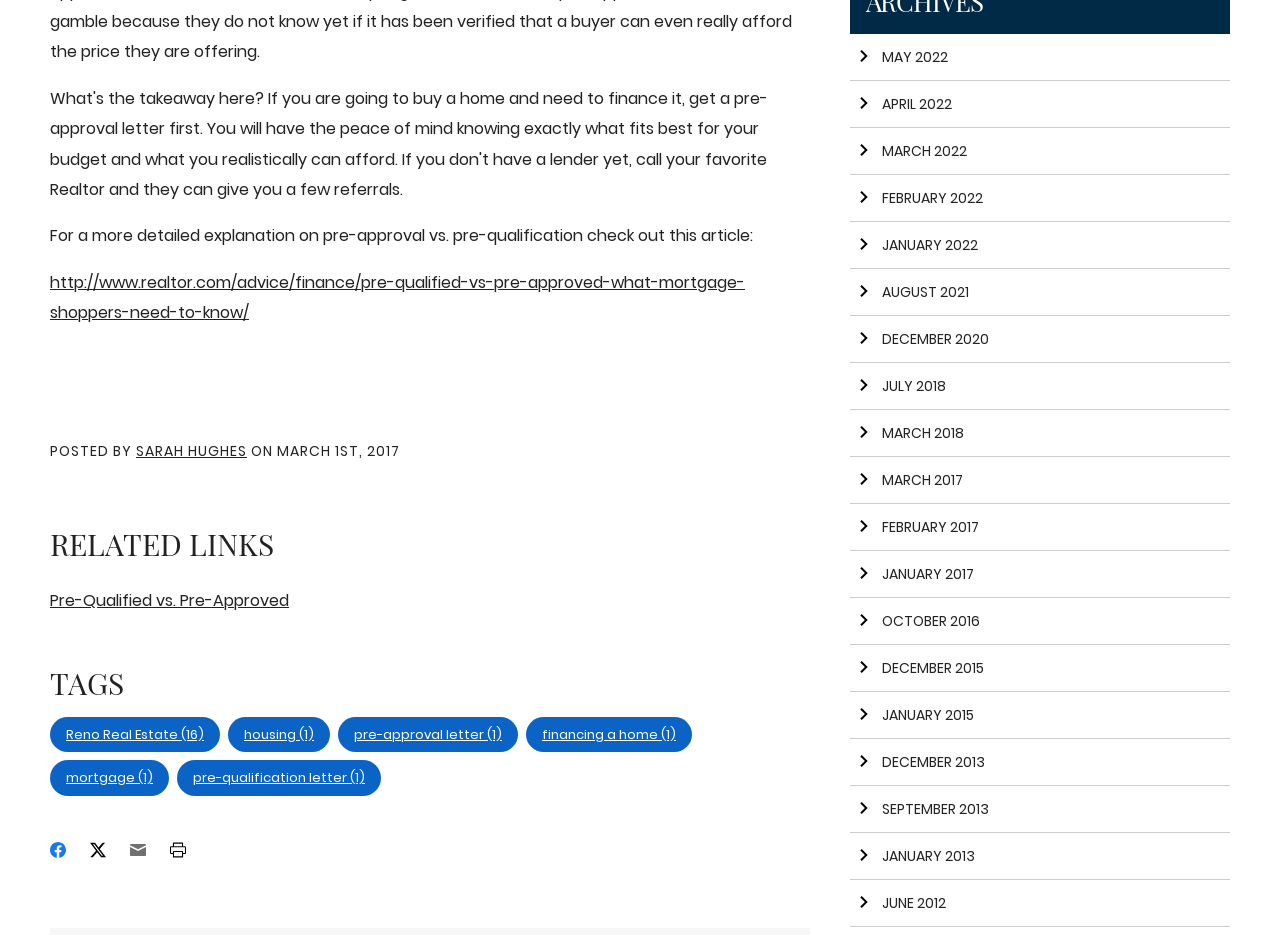What is the purpose of the arrow icons at the top of the page?
Provide a thorough and detailed answer to the question.

The arrow icons at the top of the page are used to navigate to different months, with each icon representing a different month, such as May 2022, April 2022, March 2022, and so on.